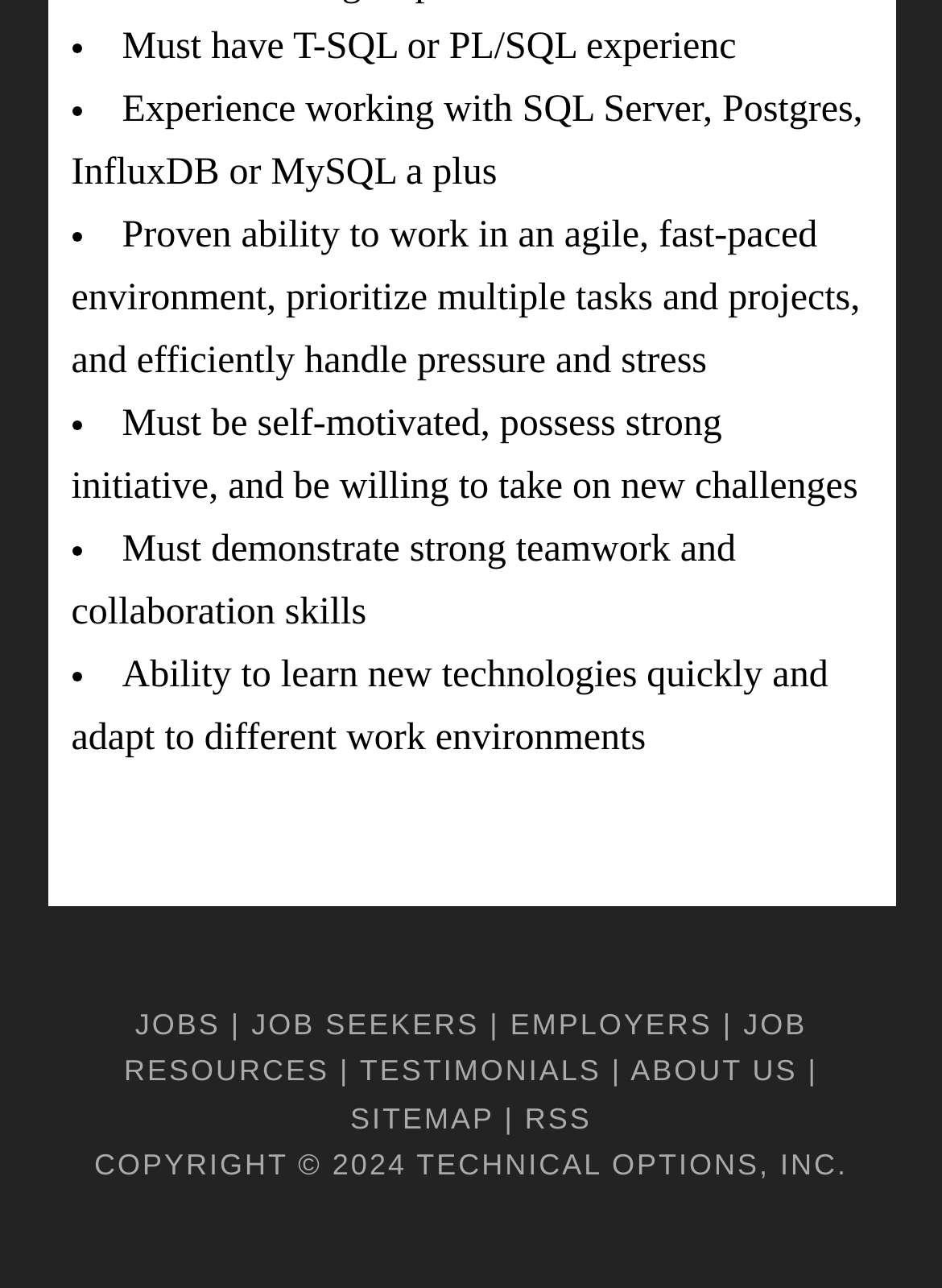How many bullet points are there in the job requirements?
Please answer the question with a detailed and comprehensive explanation.

The webpage lists several job requirements in bullet points. I counted them and found 5 bullet points, each describing a different requirement for the job.